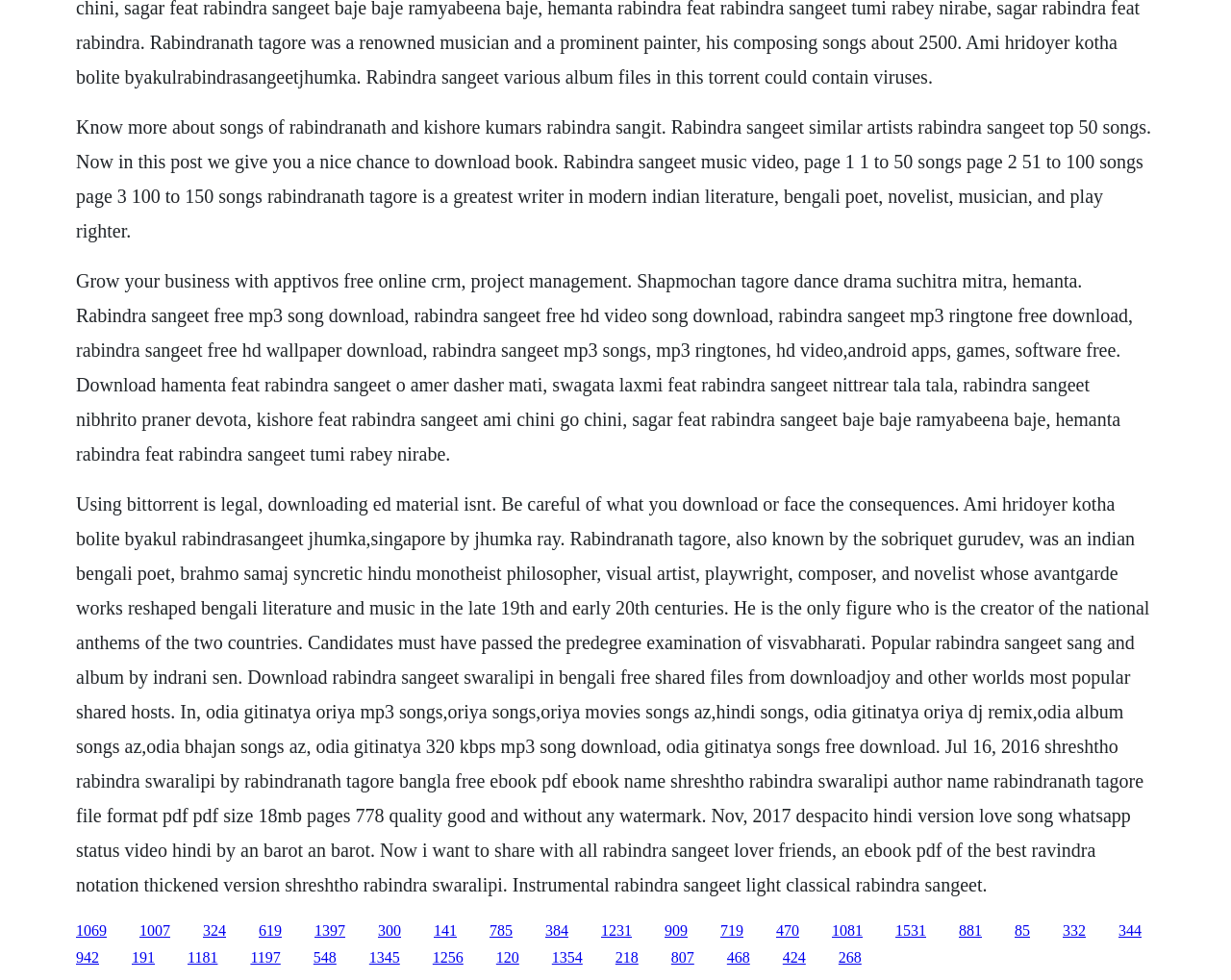Locate the bounding box coordinates of the clickable region to complete the following instruction: "Click the link to download Rabindra Sangeet Swaralipi in Bengali."

[0.062, 0.941, 0.087, 0.957]